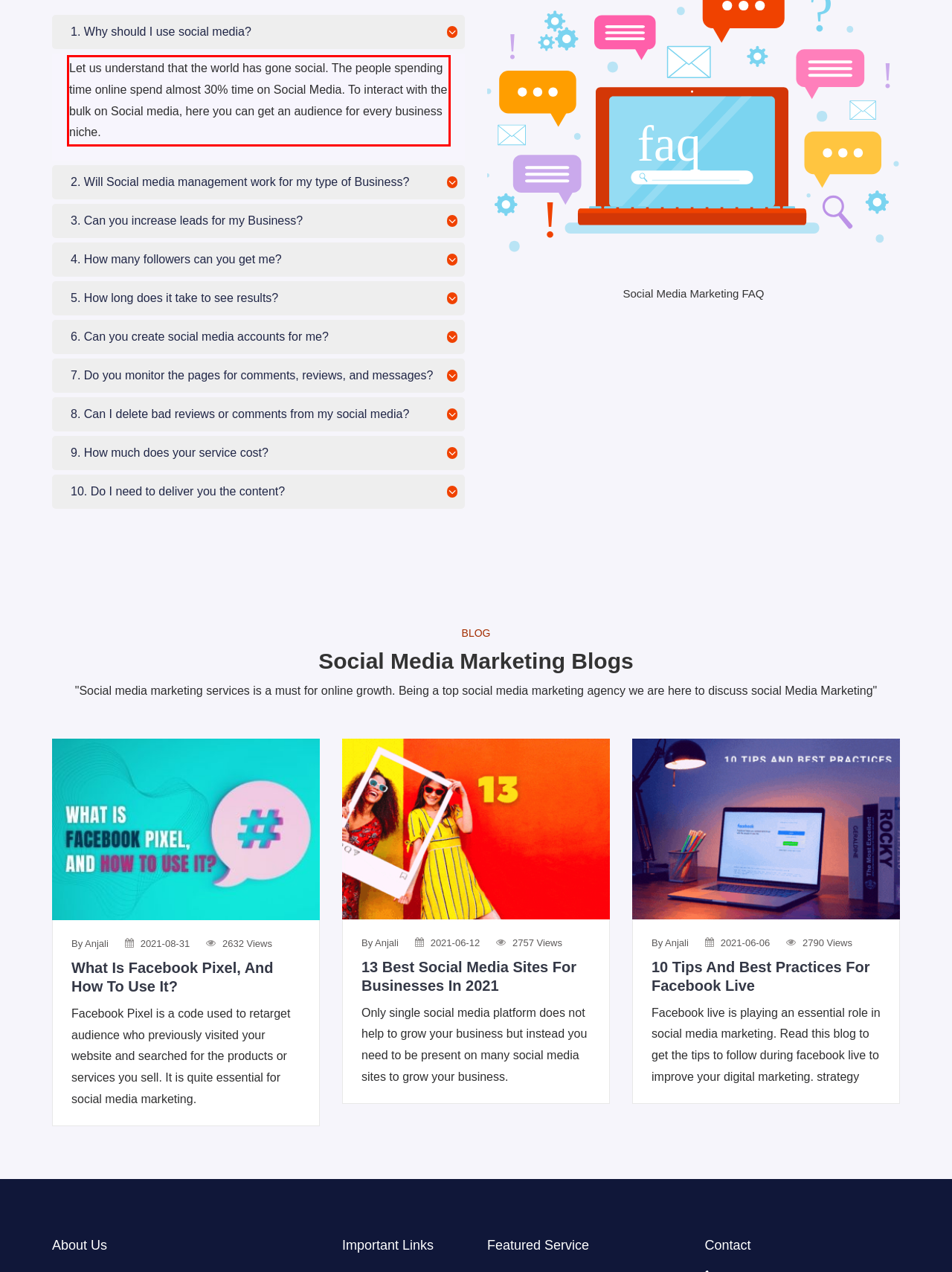Given the screenshot of a webpage, identify the red rectangle bounding box and recognize the text content inside it, generating the extracted text.

Let us understand that the world has gone social. The people spending time online spend almost 30% time on Social Media. To interact with the bulk on Social media, here you can get an audience for every business niche.